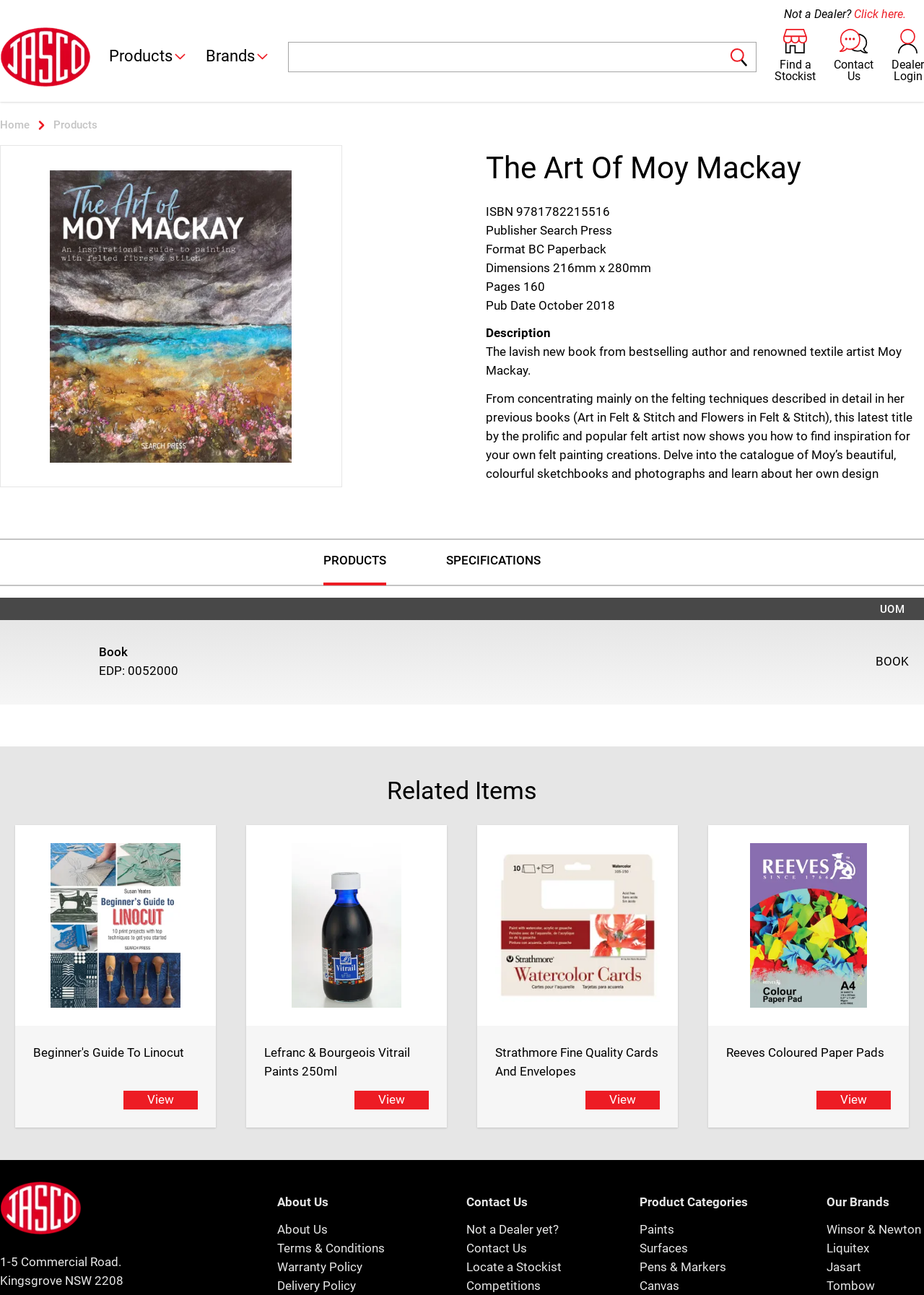Find the bounding box coordinates of the element's region that should be clicked in order to follow the given instruction: "Search for products". The coordinates should consist of four float numbers between 0 and 1, i.e., [left, top, right, bottom].

[0.311, 0.032, 0.819, 0.056]